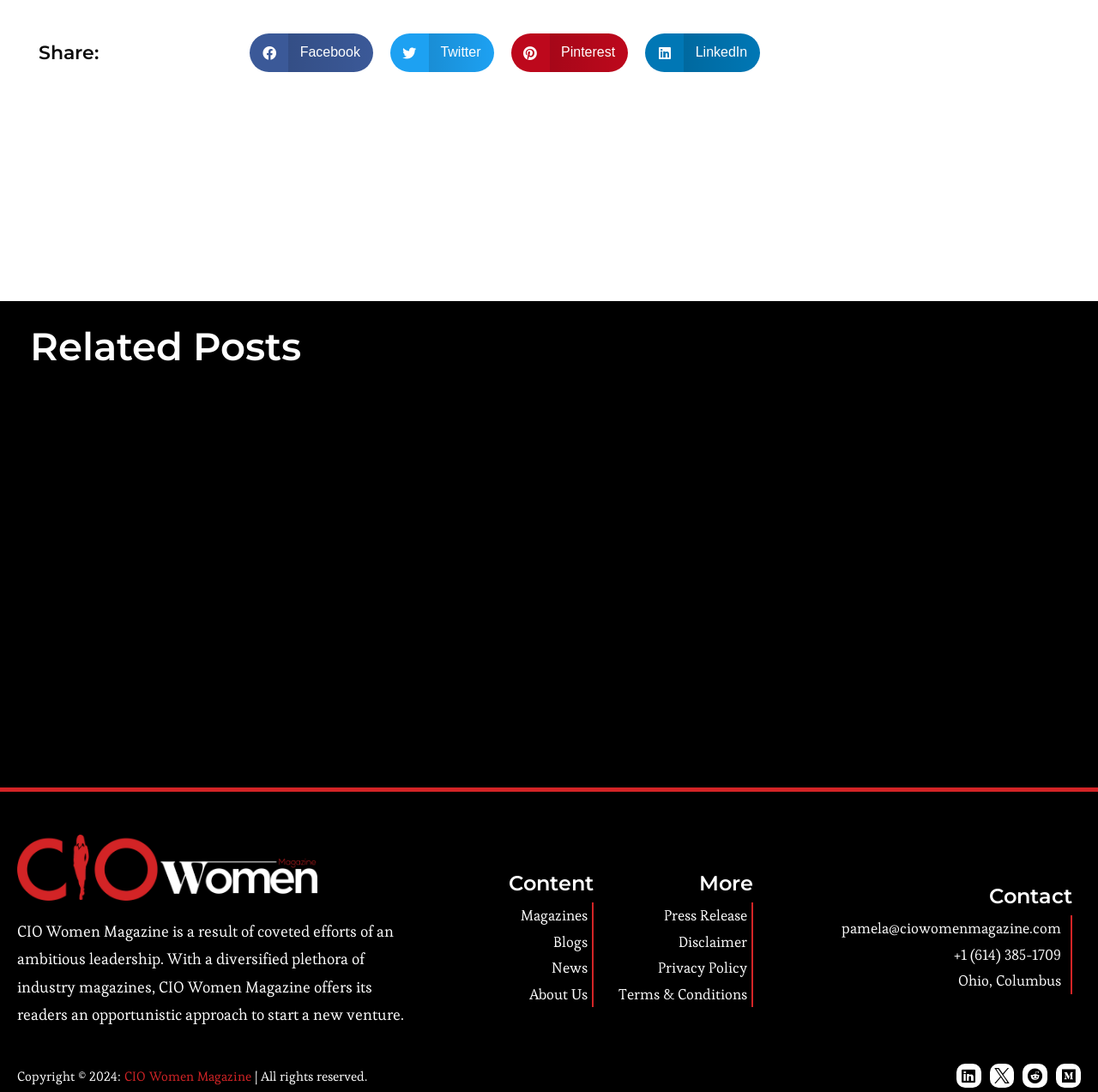Determine the bounding box coordinates of the element that should be clicked to execute the following command: "Visit the Magazines page".

[0.411, 0.826, 0.535, 0.85]